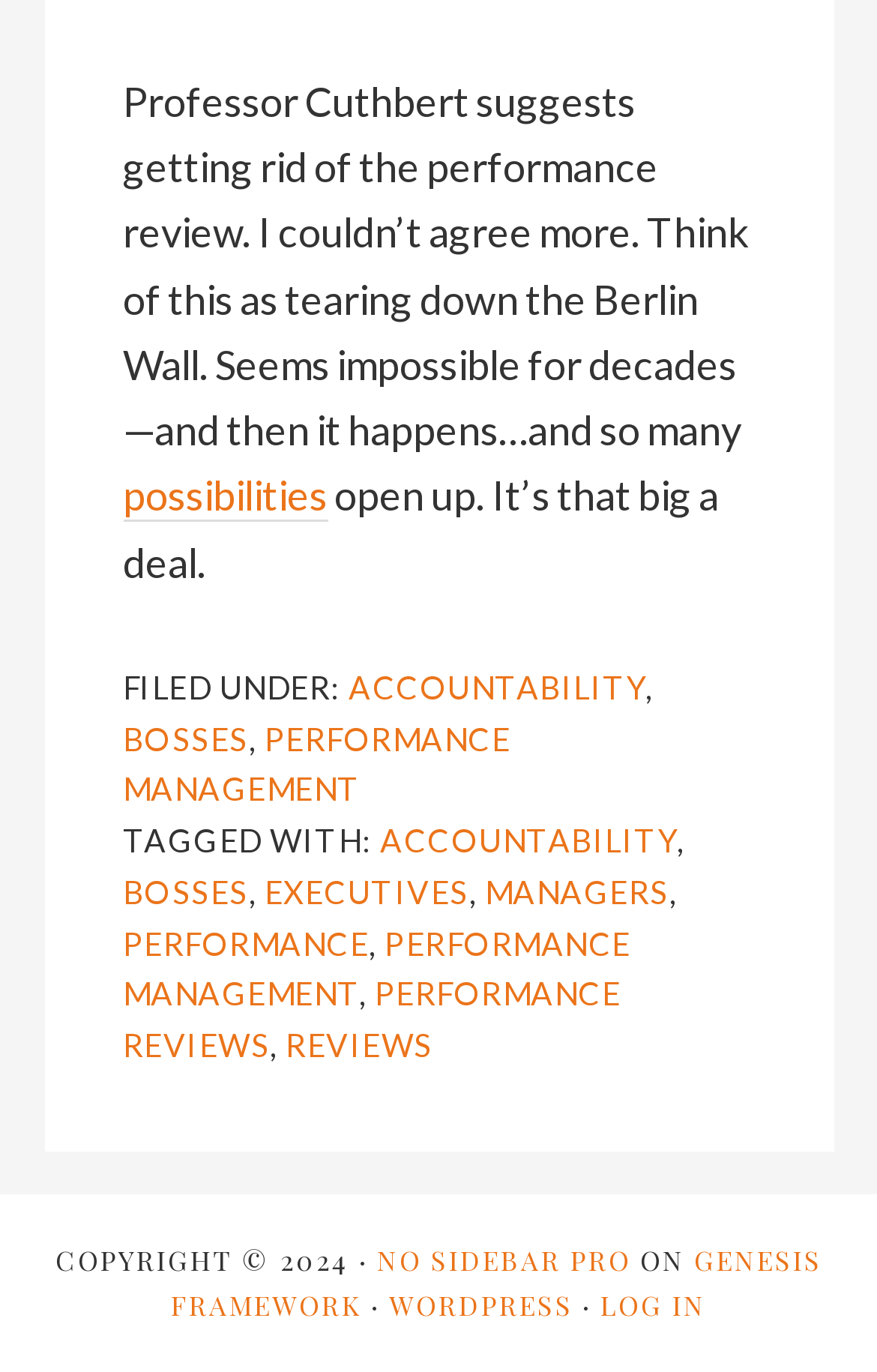Extract the bounding box coordinates for the HTML element that matches this description: "No Sidebar Pro". The coordinates should be four float numbers between 0 and 1, i.e., [left, top, right, bottom].

[0.429, 0.906, 0.719, 0.932]